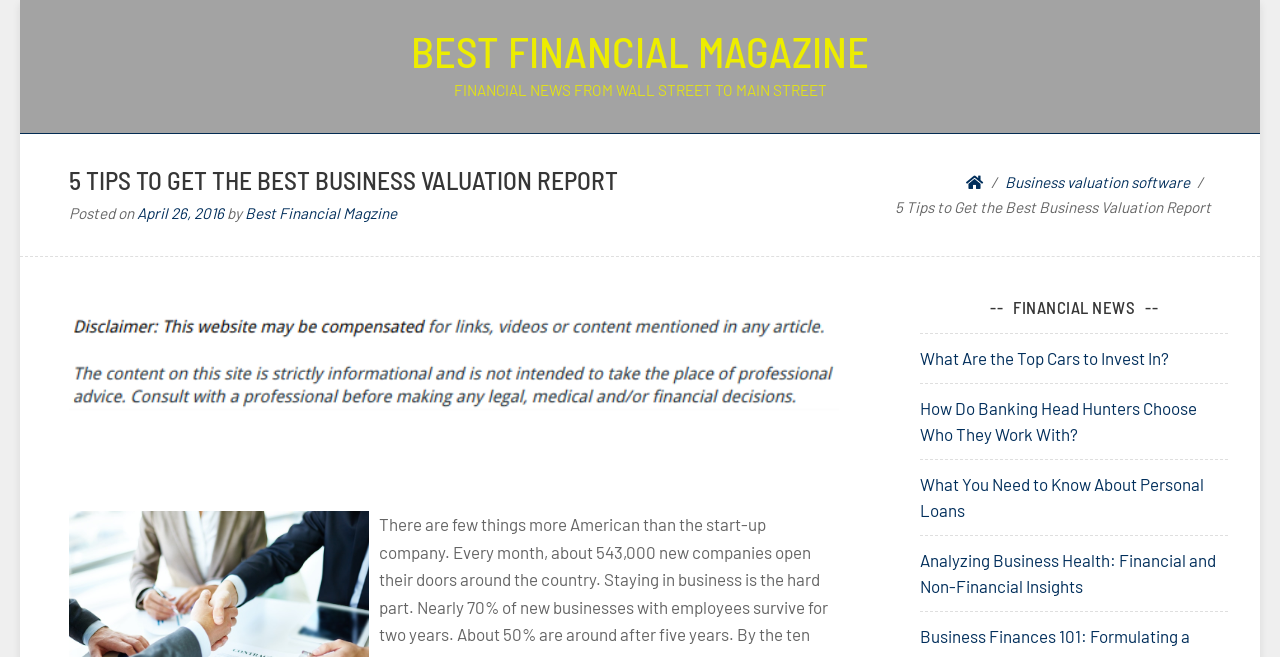Pinpoint the bounding box coordinates of the clickable element to carry out the following instruction: "View the article 'What Are the Top Cars to Invest In?'."

[0.719, 0.529, 0.913, 0.56]